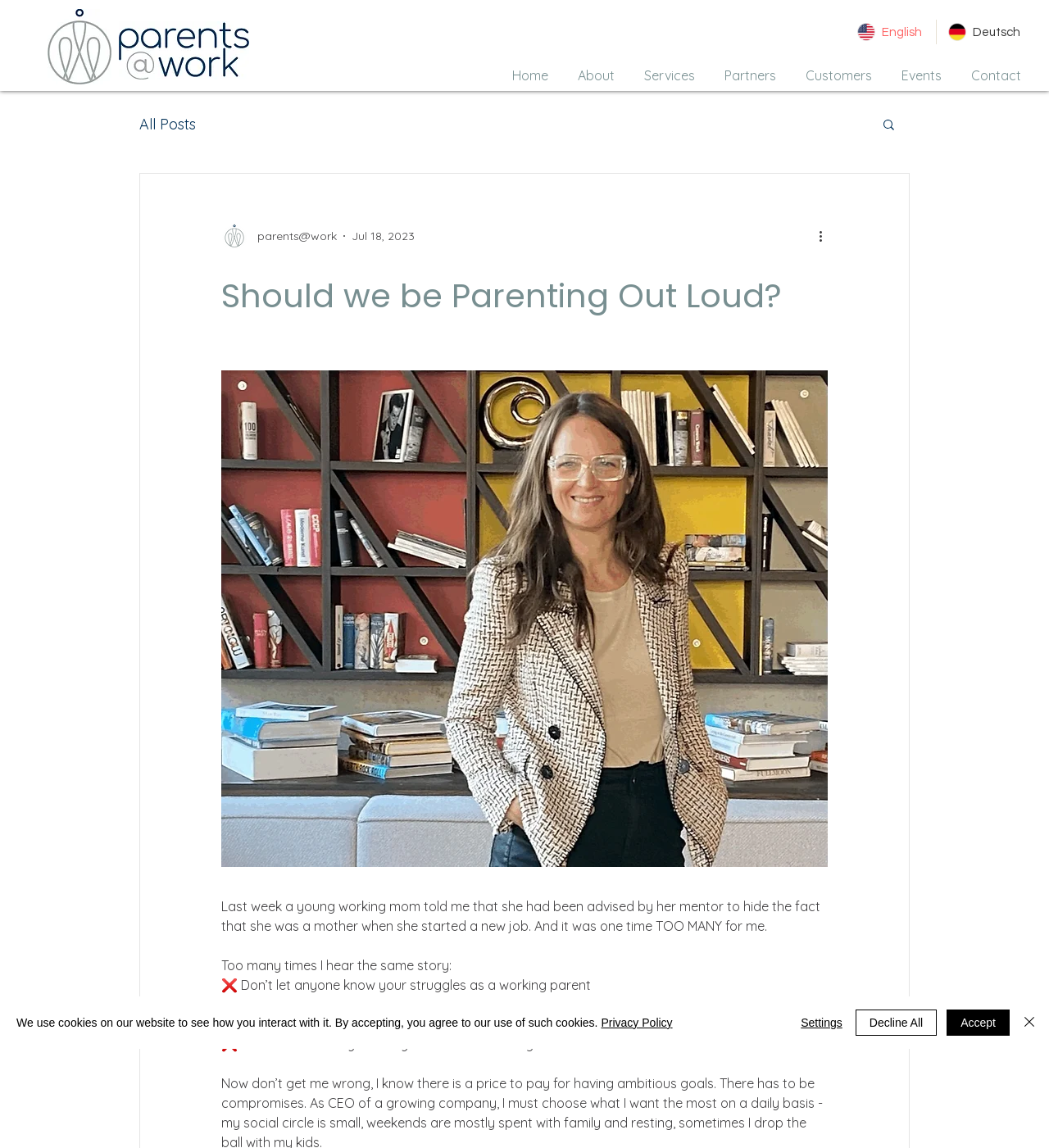Determine the coordinates of the bounding box for the clickable area needed to execute this instruction: "Read the 'About' page".

[0.537, 0.049, 0.6, 0.07]